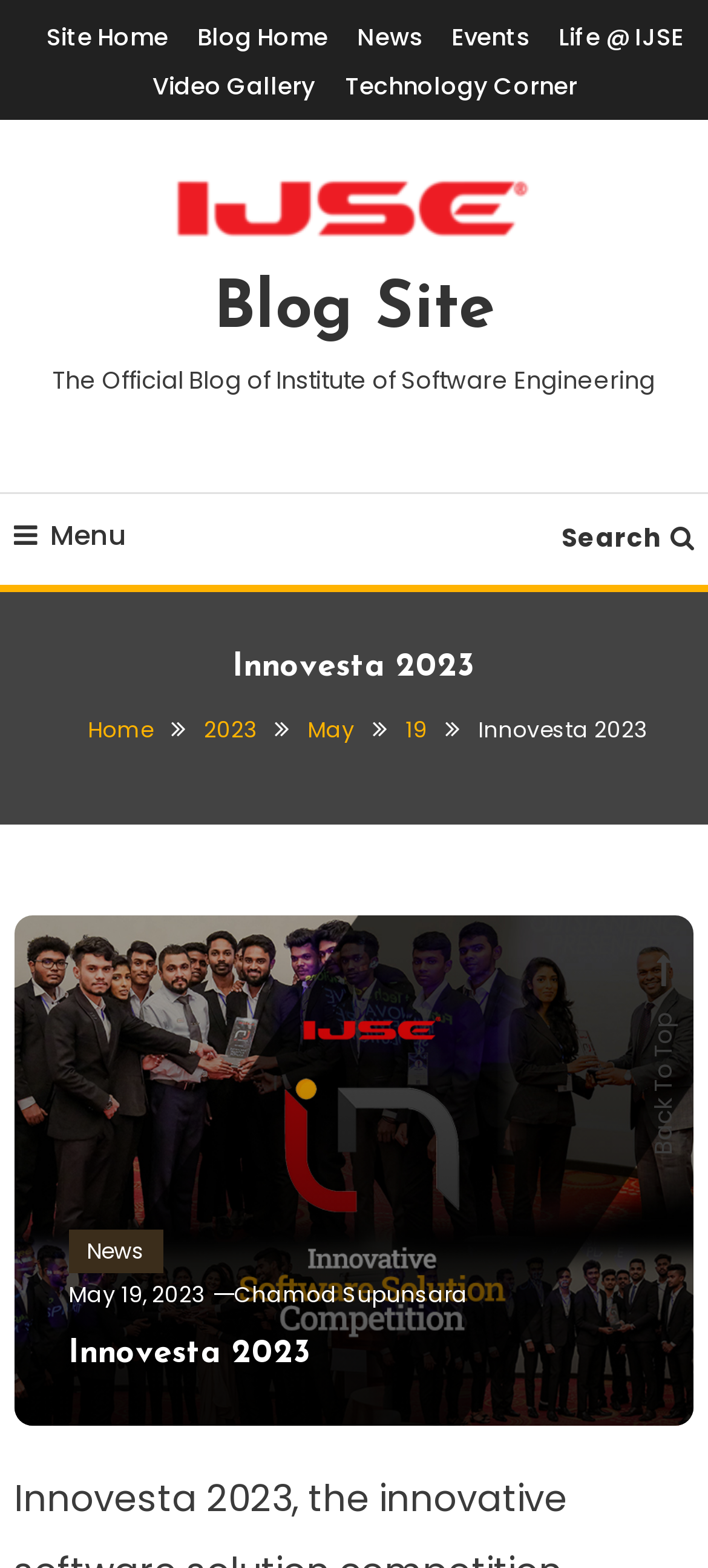Locate the bounding box coordinates of the clickable part needed for the task: "view news".

[0.504, 0.01, 0.596, 0.038]